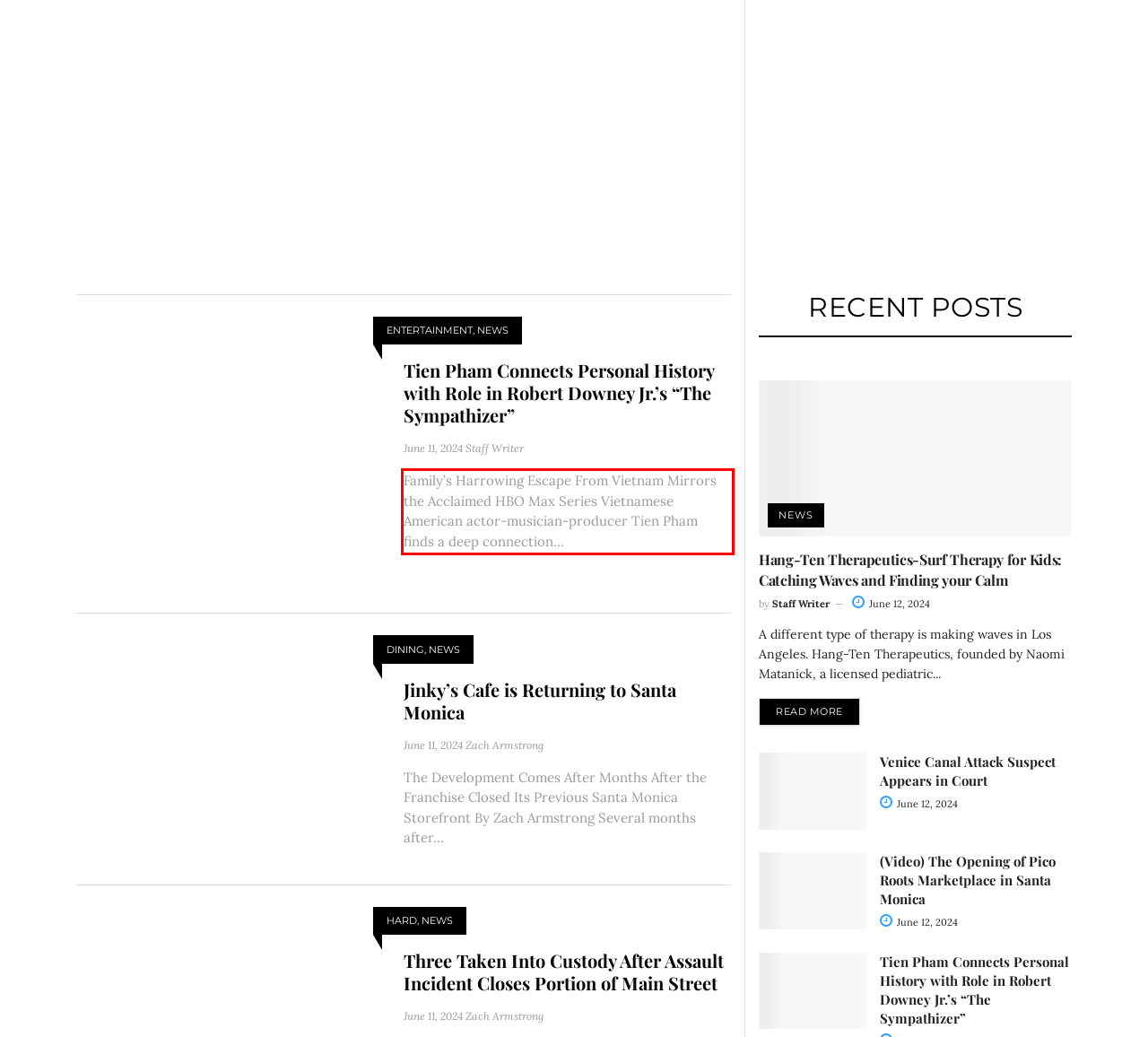Review the screenshot of the webpage and recognize the text inside the red rectangle bounding box. Provide the extracted text content.

Family’s Harrowing Escape From Vietnam Mirrors the Acclaimed HBO Max Series Vietnamese American actor-musician-producer Tien Pham finds a deep connection...